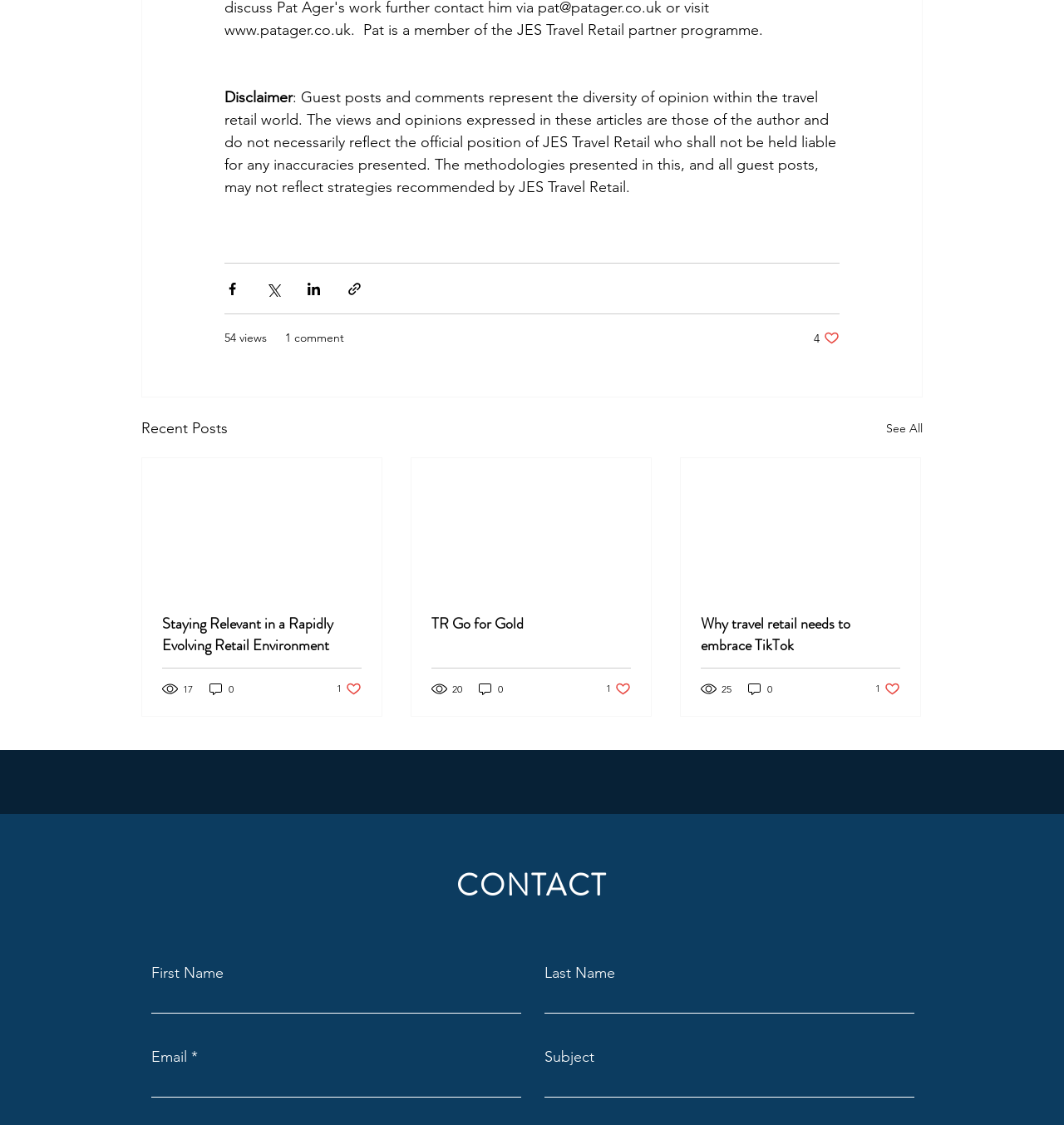Determine the bounding box coordinates for the UI element with the following description: "parent_node: TR Go for Gold". The coordinates should be four float numbers between 0 and 1, represented as [left, top, right, bottom].

[0.387, 0.407, 0.612, 0.527]